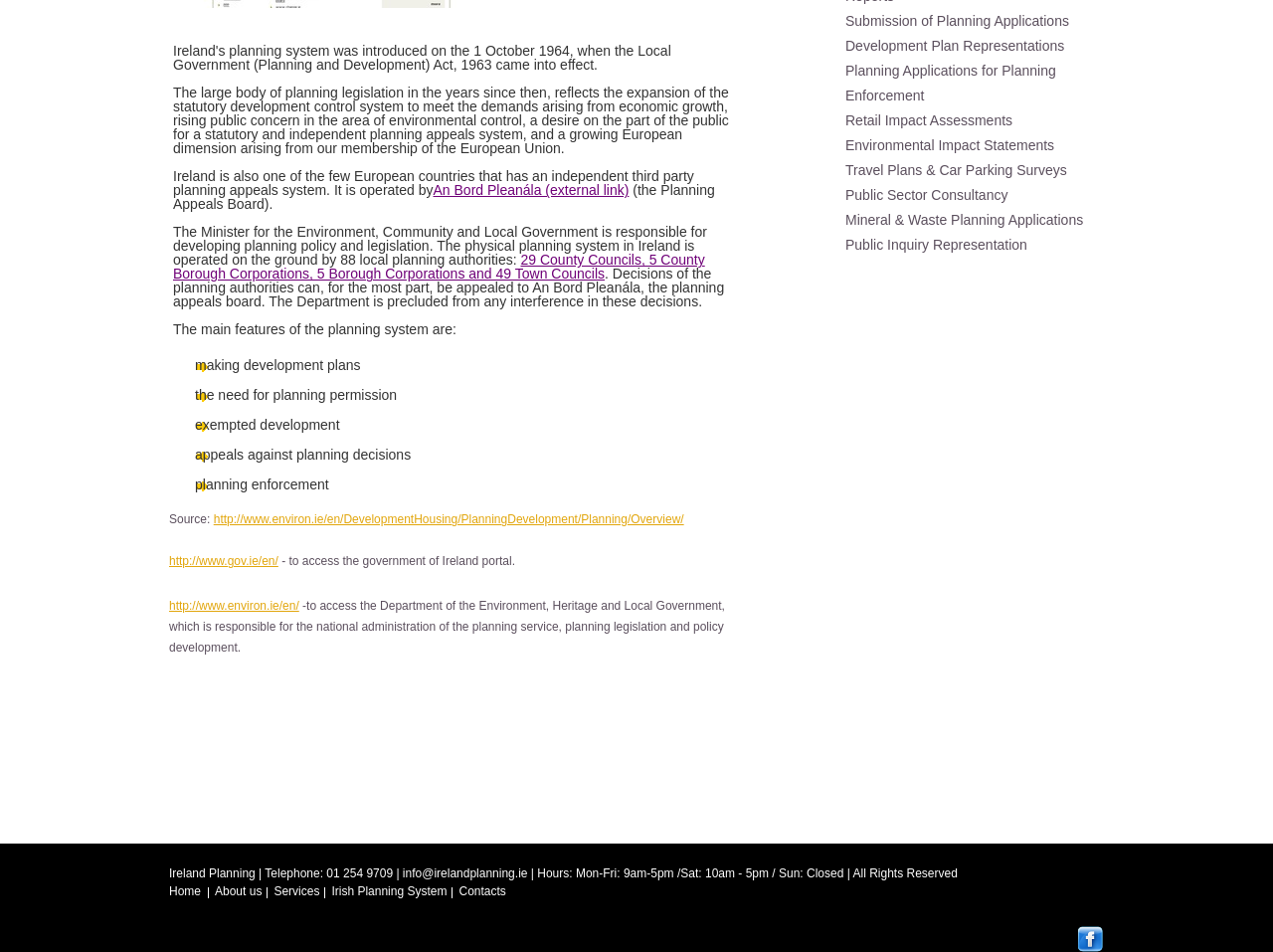Using floating point numbers between 0 and 1, provide the bounding box coordinates in the format (top-left x, top-left y, bottom-right x, bottom-right y). Locate the UI element described here: About us

[0.169, 0.925, 0.206, 0.948]